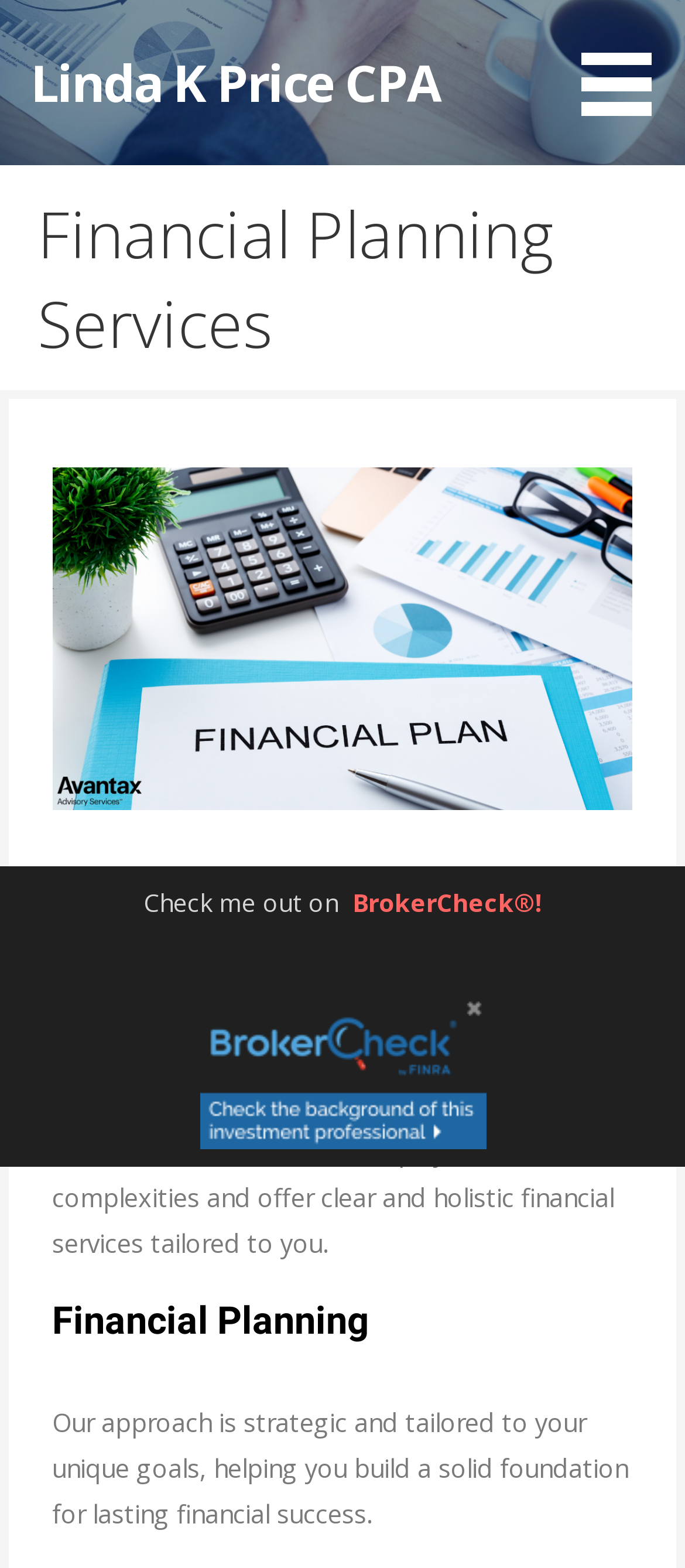What is the name of the CPA?
Use the image to give a comprehensive and detailed response to the question.

The name of the CPA can be found in the link at the top of the page, which says 'Linda K Price CPA'. This suggests that the webpage is related to the financial planning services provided by Linda K Price, a certified public accountant.